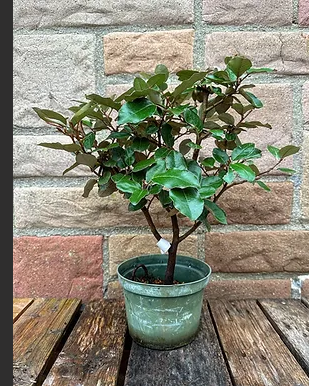What is behind the plant?
Please provide a detailed and comprehensive answer to the question.

According to the caption, behind the Silverberry Bonsai, there is a stone wall that adds a rustic touch to the overall setting.